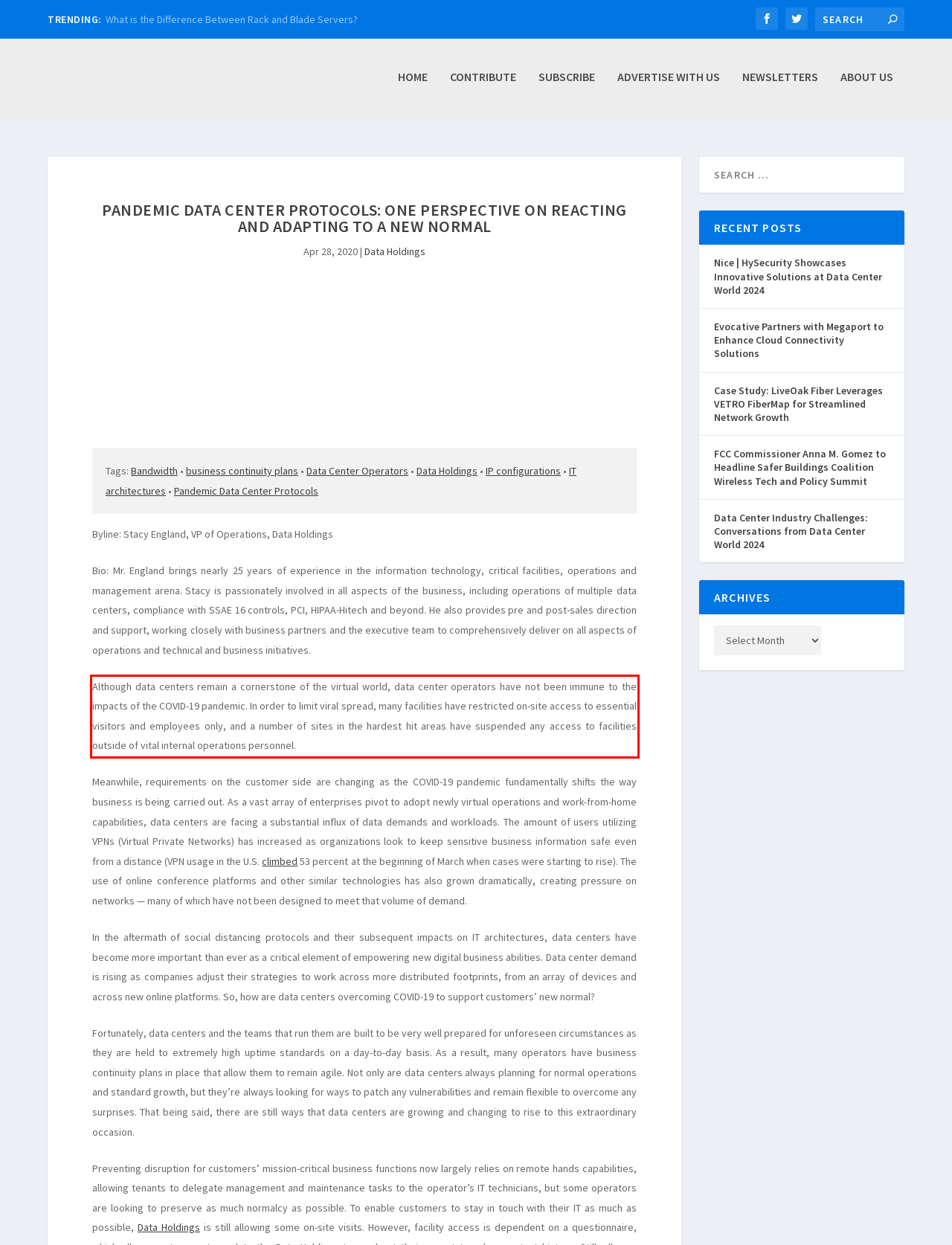You have a screenshot of a webpage with a UI element highlighted by a red bounding box. Use OCR to obtain the text within this highlighted area.

Although data centers remain a cornerstone of the virtual world, data center operators have not been immune to the impacts of the COVID-19 pandemic. In order to limit viral spread, many facilities have restricted on-site access to essential visitors and employees only, and a number of sites in the hardest hit areas have suspended any access to facilities outside of vital internal operations personnel.